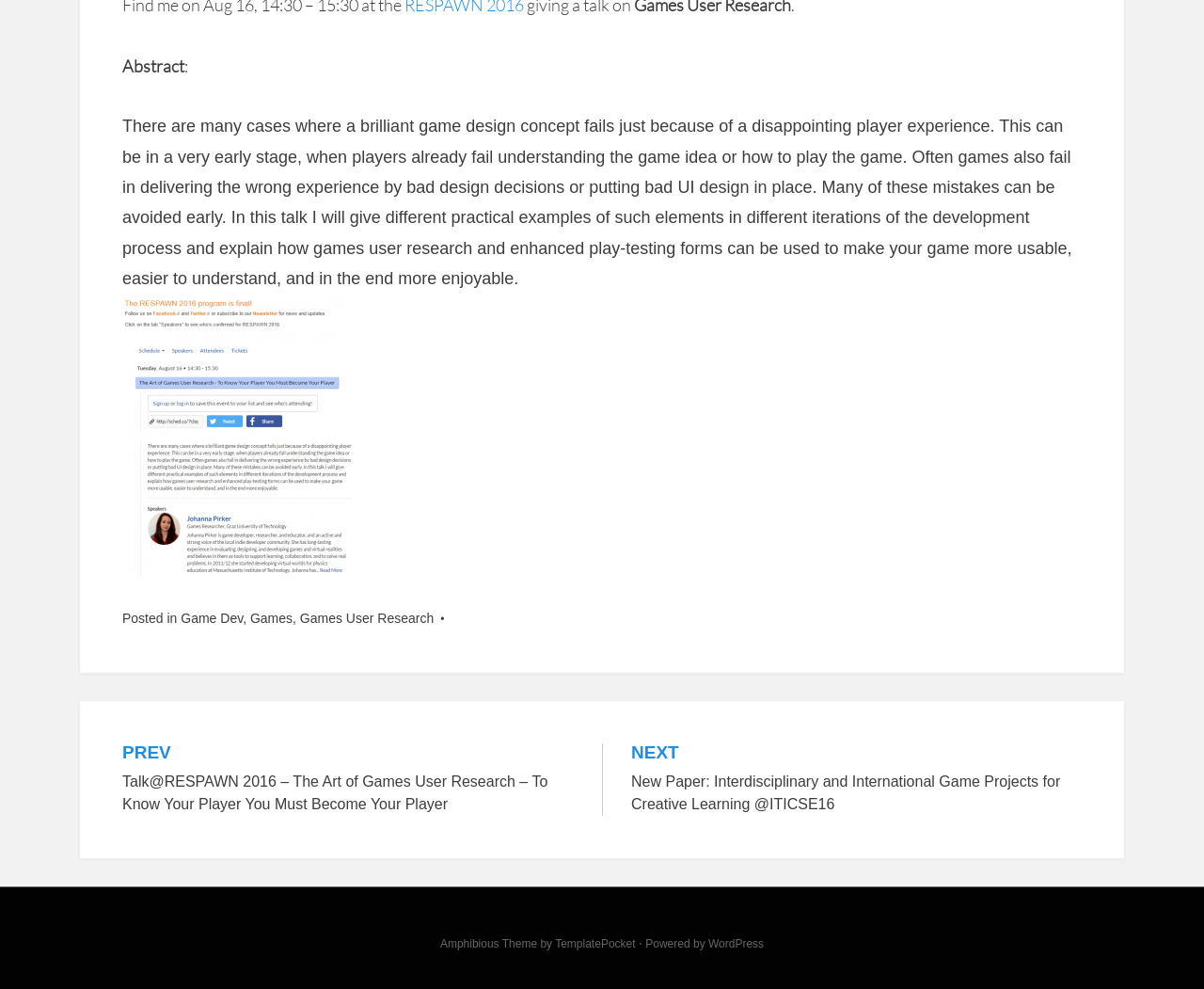Locate the UI element described by Game Dev in the provided webpage screenshot. Return the bounding box coordinates in the format (top-left x, top-left y, bottom-right x, bottom-right y), ensuring all values are between 0 and 1.

[0.15, 0.609, 0.202, 0.624]